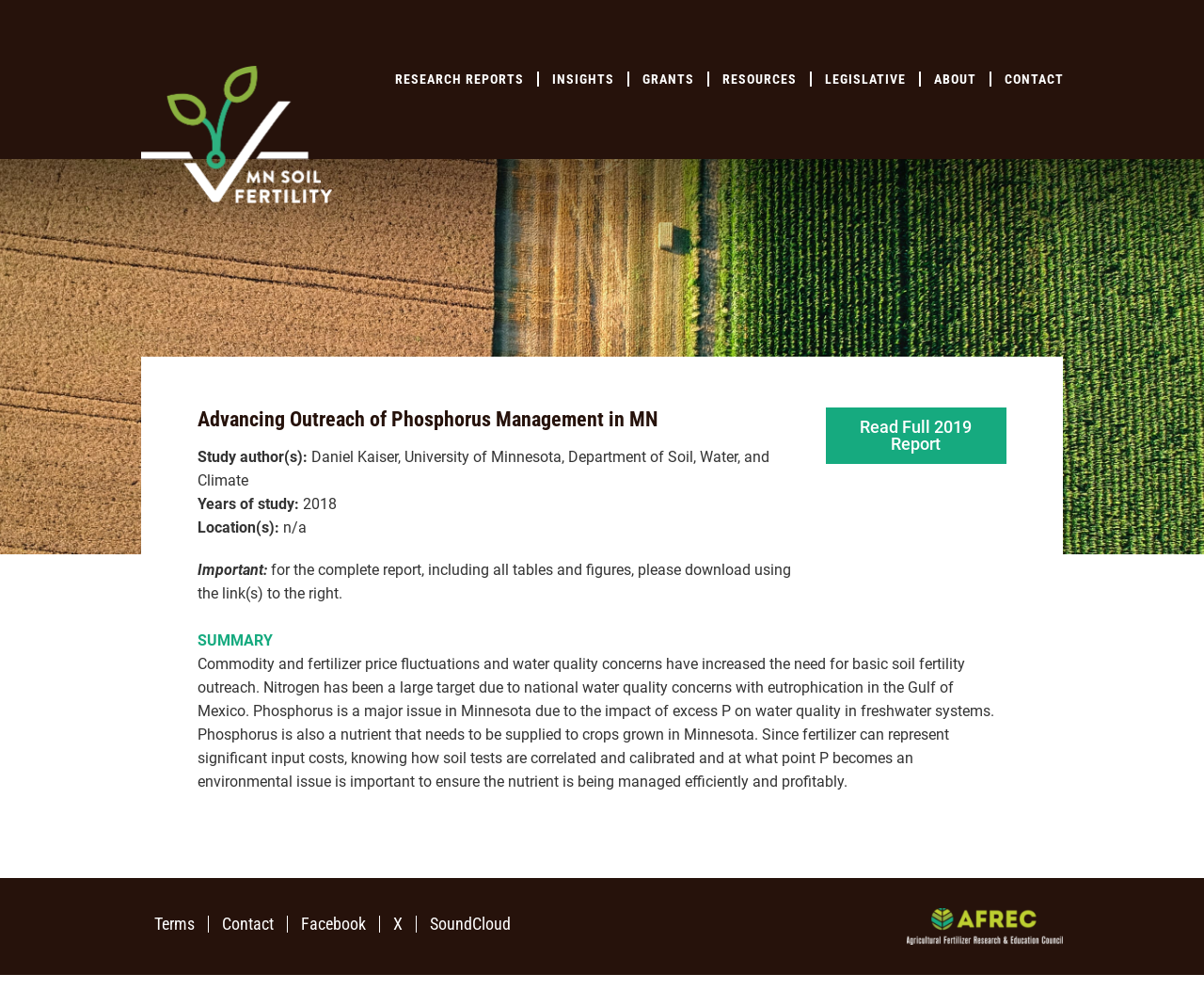Locate the bounding box coordinates of the clickable region necessary to complete the following instruction: "Check the TERMS". Provide the coordinates in the format of four float numbers between 0 and 1, i.e., [left, top, right, bottom].

[0.117, 0.925, 0.173, 0.942]